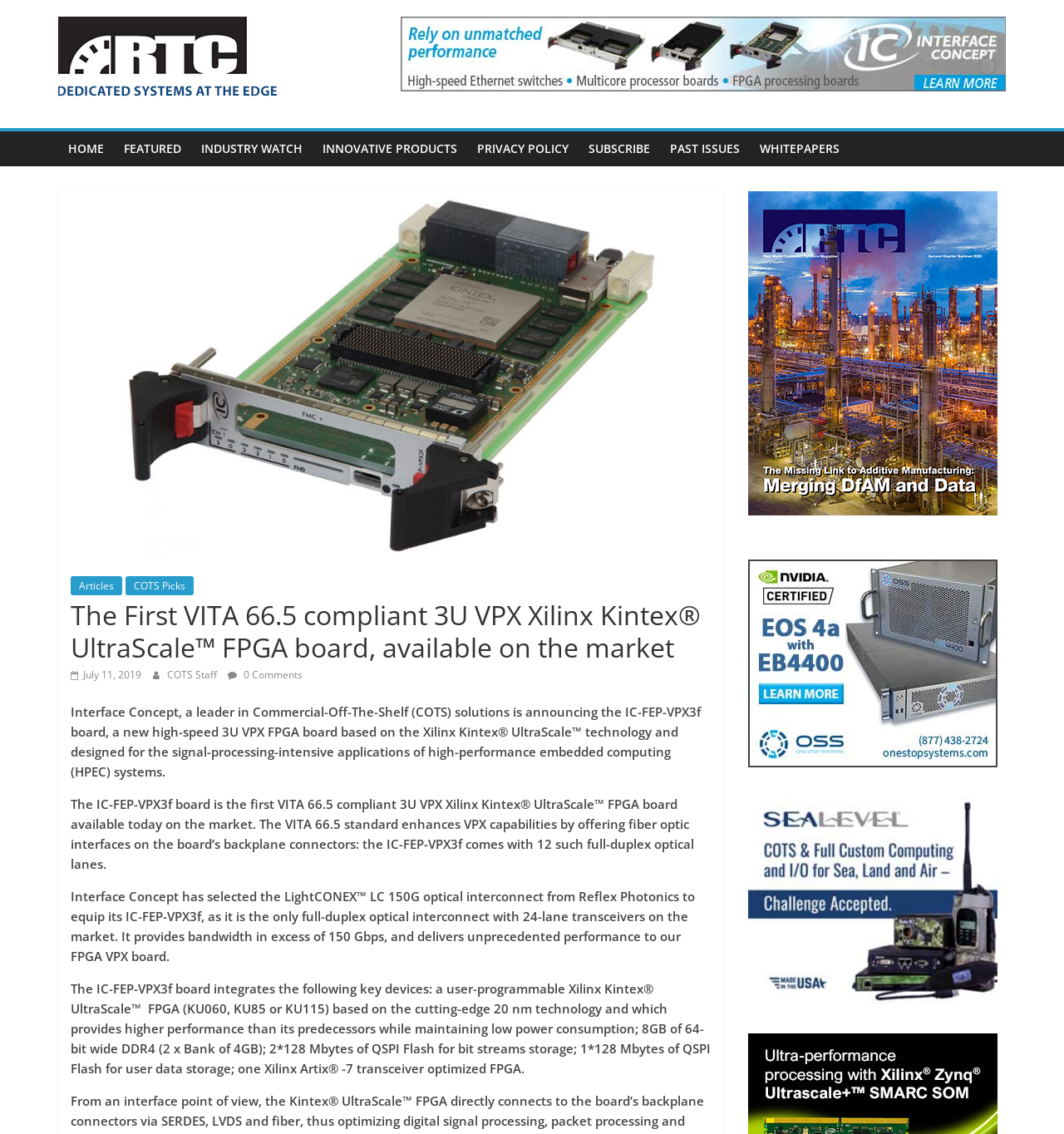Generate a comprehensive caption for the webpage you are viewing.

The webpage appears to be an article from RTC Magazine, with a prominent header title "The First VITA 66.5 compliant 3U VPX Xilinx Kintex UltraScale FPGA board, available on the market". 

At the top left corner, there is a logo of RTC Magazine, accompanied by a link to the magazine's homepage. Below the logo, there is a navigation menu with links to various sections of the website, including "HOME", "FEATURED", "INDUSTRY WATCH", "INNOVATIVE PRODUCTS", "PRIVACY POLICY", "SUBSCRIBE", "PAST ISSUES", and "WHITEPAPERS". 

The main content of the article is divided into several paragraphs, with a date "July 11, 2019" and author "COTS Staff" mentioned at the top. The article discusses the IC-FEP-VPX3f board, a new high-speed 3U VPX FPGA board based on Xilinx Kintex UltraScale technology, and its features, including its compliance with the VITA 66.5 standard and its use of the LightCONEX LC 150G optical interconnect. 

There are no images on the page, but there are several links and buttons scattered throughout the article, including a "0 Comments" button. At the bottom of the page, there are three columns of links, each with a heading, but the headings are not explicitly stated.